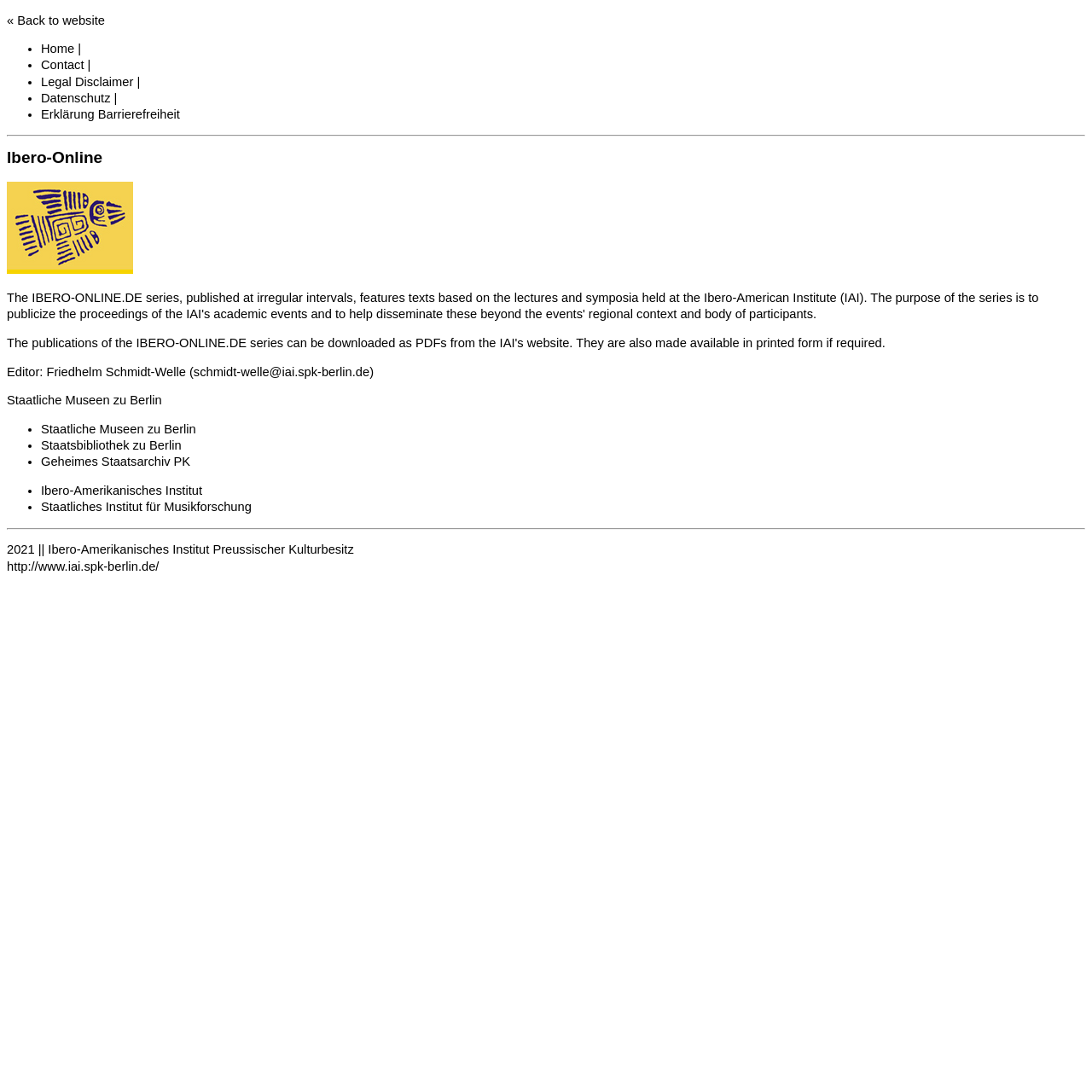Highlight the bounding box coordinates of the element you need to click to perform the following instruction: "check Datenschutz."

[0.038, 0.083, 0.101, 0.096]